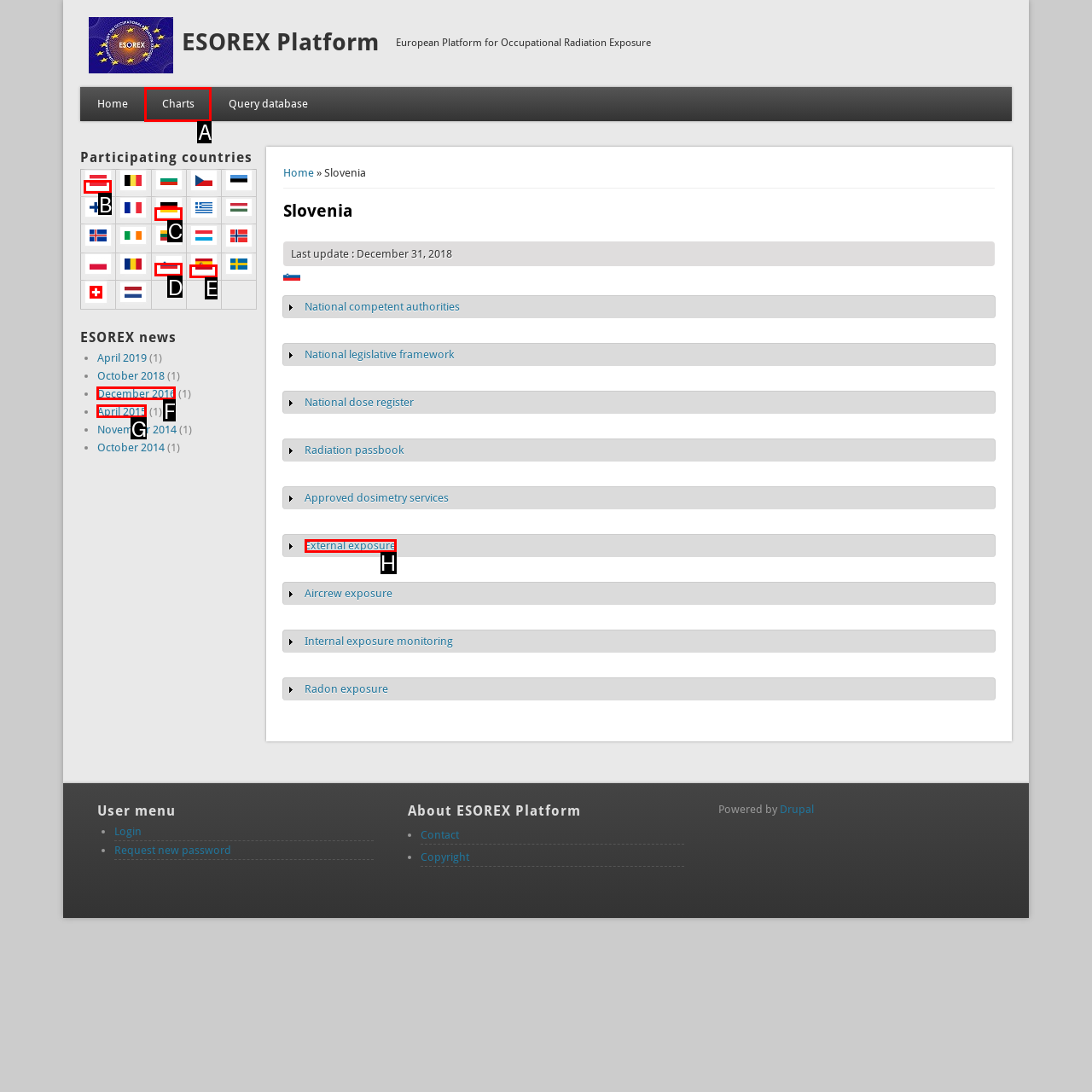From the provided options, pick the HTML element that matches the description: alt="Austria" title="Austria". Respond with the letter corresponding to your choice.

B